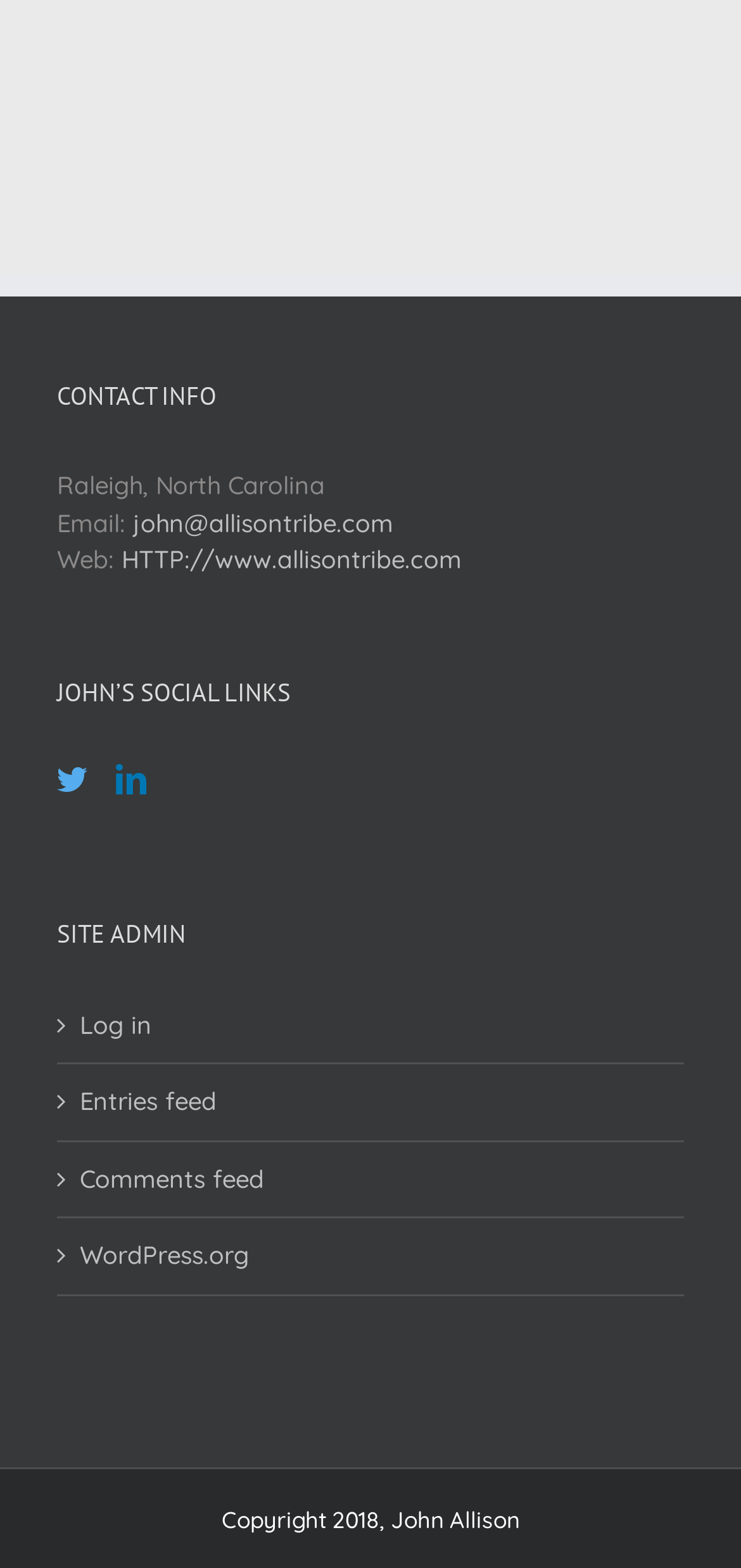Please examine the image and provide a detailed answer to the question: What is the year of copyright mentioned at the bottom of the page?

The answer can be found at the bottom of the page, where it is written 'Copyright 2018, John Allison'.